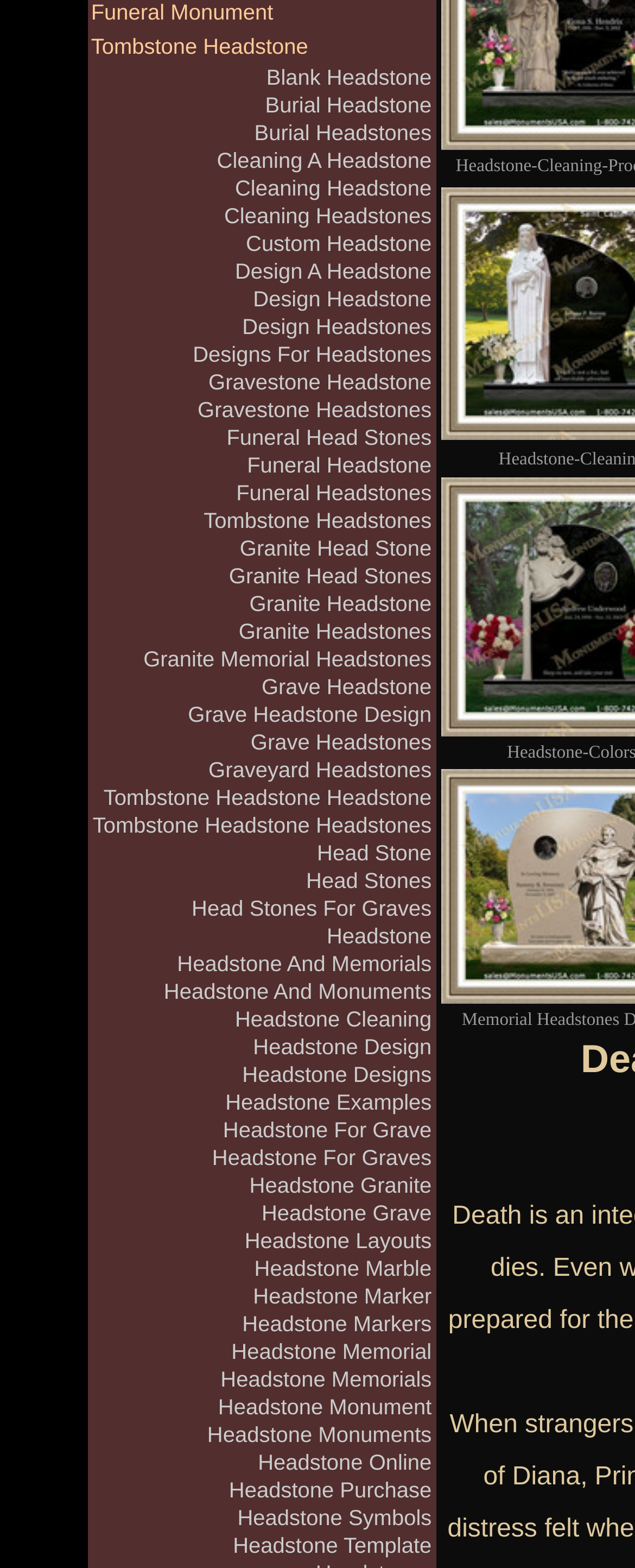Find the bounding box coordinates of the element to click in order to complete the given instruction: "Click on 'Funeral Monument'."

[0.143, 0.0, 0.43, 0.016]